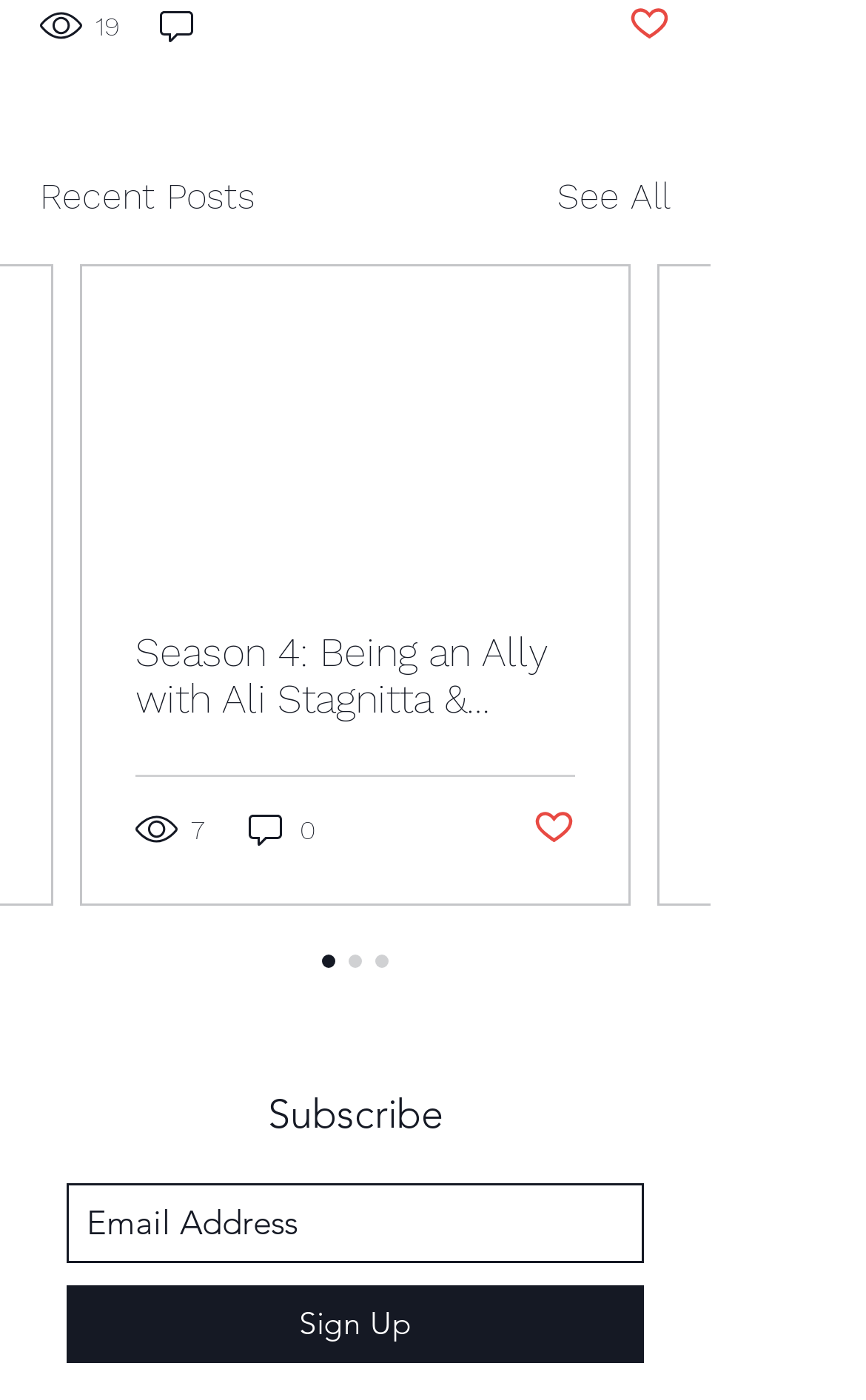Specify the bounding box coordinates for the region that must be clicked to perform the given instruction: "View recent posts".

[0.046, 0.122, 0.295, 0.16]